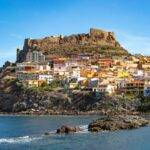Create an elaborate description of the image, covering every aspect.

The image showcases a picturesque coastal scene featuring a charming village nestled on a hillside, with colorful houses glistening in the sunlight. The buildings, painted in vibrant hues of yellow, pink, and orange, cascade down toward the water, creating a stunning contrast against the deep blue sea. At the top of the hill, a historic castle ruins stand sentinel, adding a touch of ancient heritage to the landscape. The serene water reflects the clear blue sky, dotted with a few clouds, completing this idyllic view of a Mediterranean getaway, beautifully illustrating the harmonious blend of nature and history.